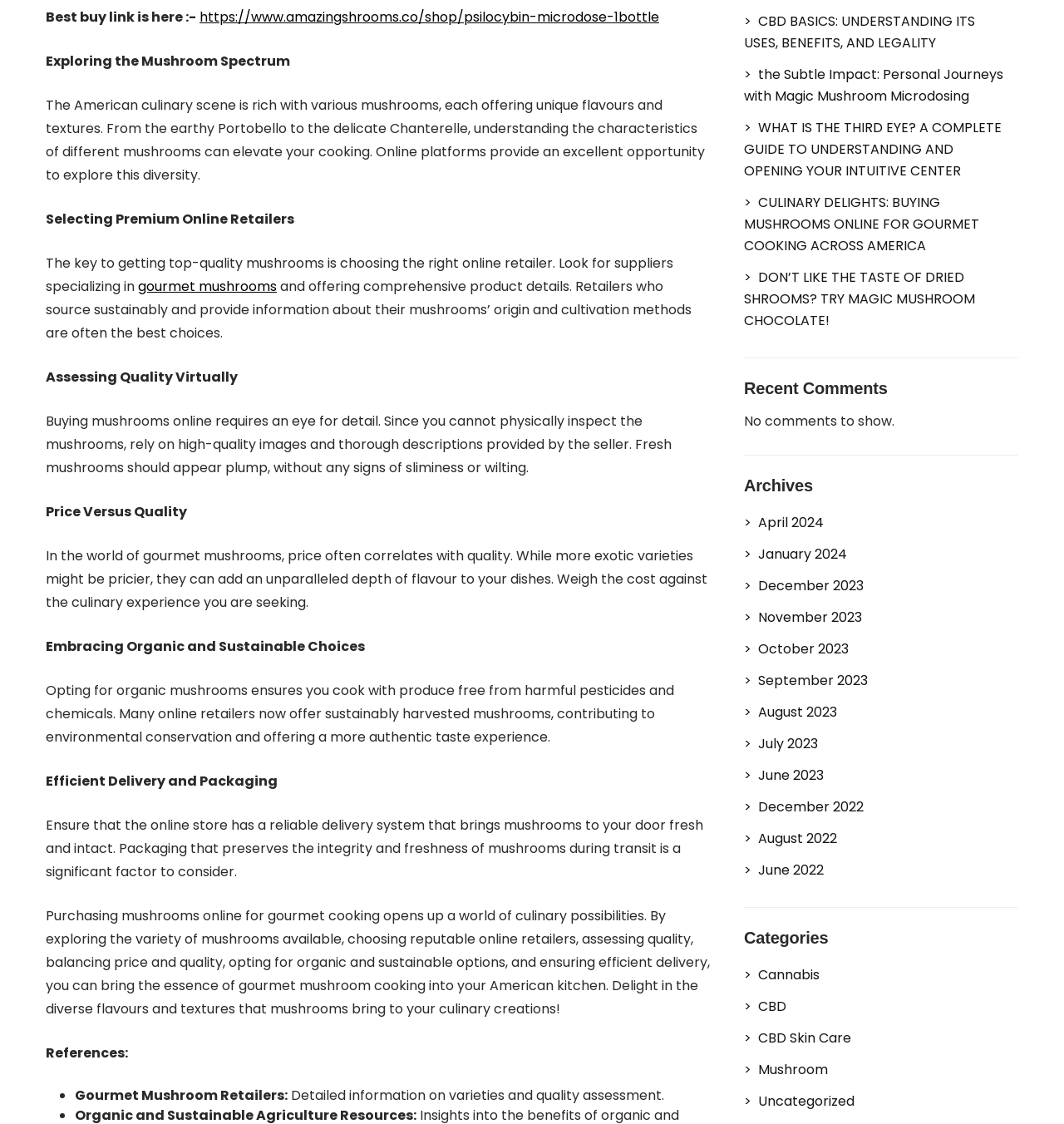Given the description "April 2024", provide the bounding box coordinates of the corresponding UI element.

[0.699, 0.456, 0.78, 0.475]